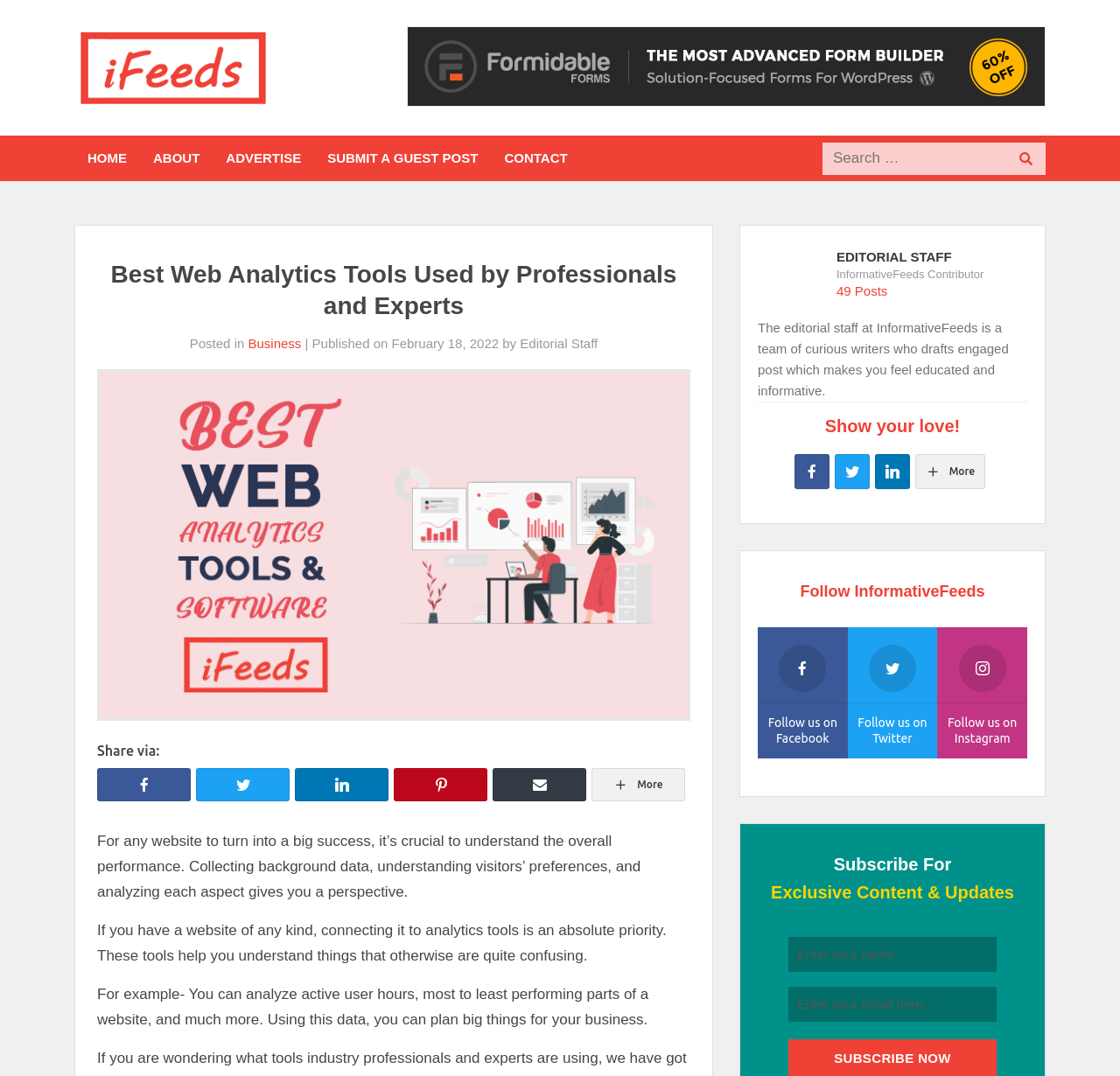Locate the bounding box coordinates of the element I should click to achieve the following instruction: "Search for something".

[0.734, 0.132, 0.882, 0.162]